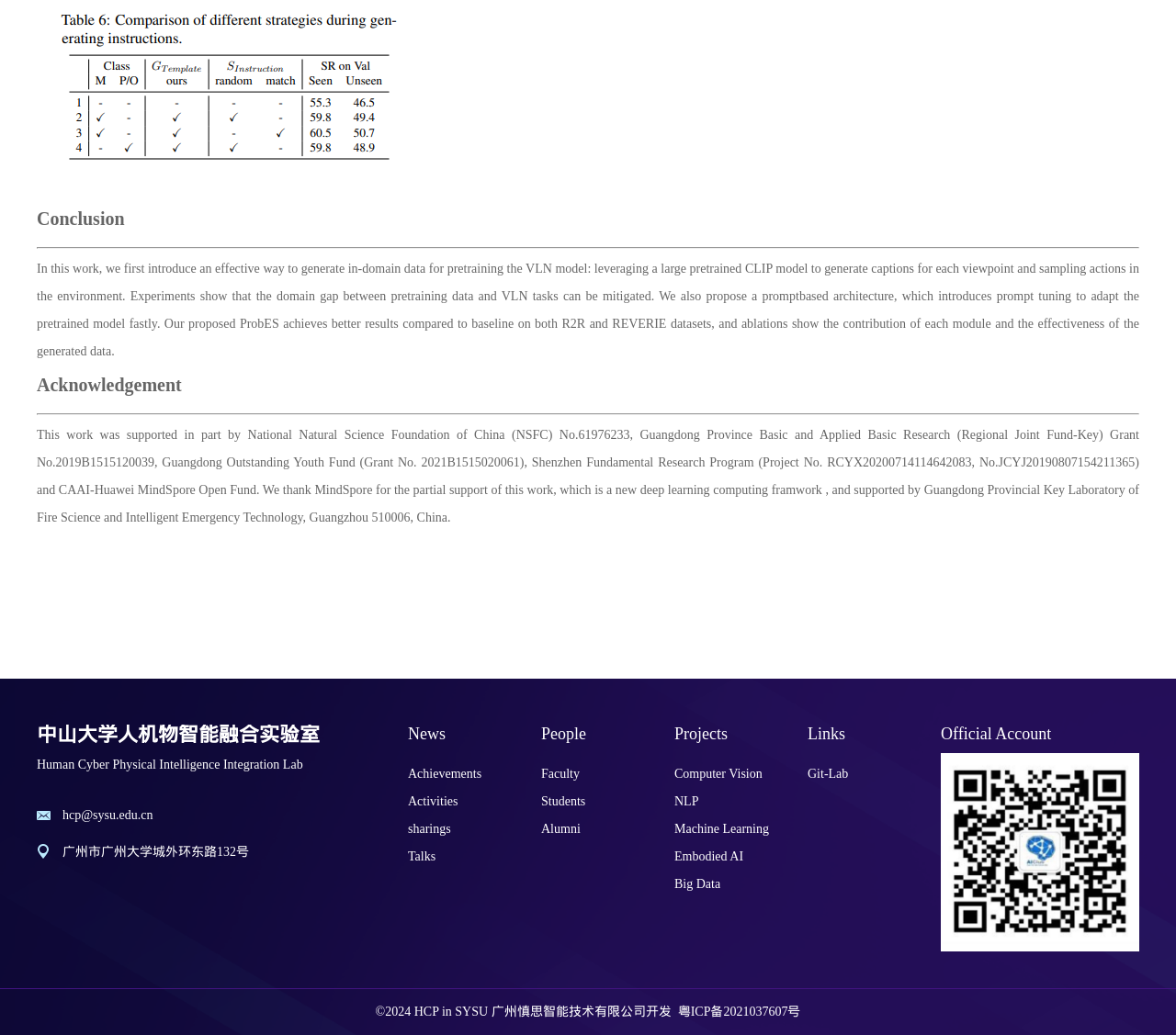Please identify the bounding box coordinates of the area that needs to be clicked to fulfill the following instruction: "Contact the lab via 'hcp@sysu.edu.cn'."

[0.053, 0.781, 0.13, 0.794]